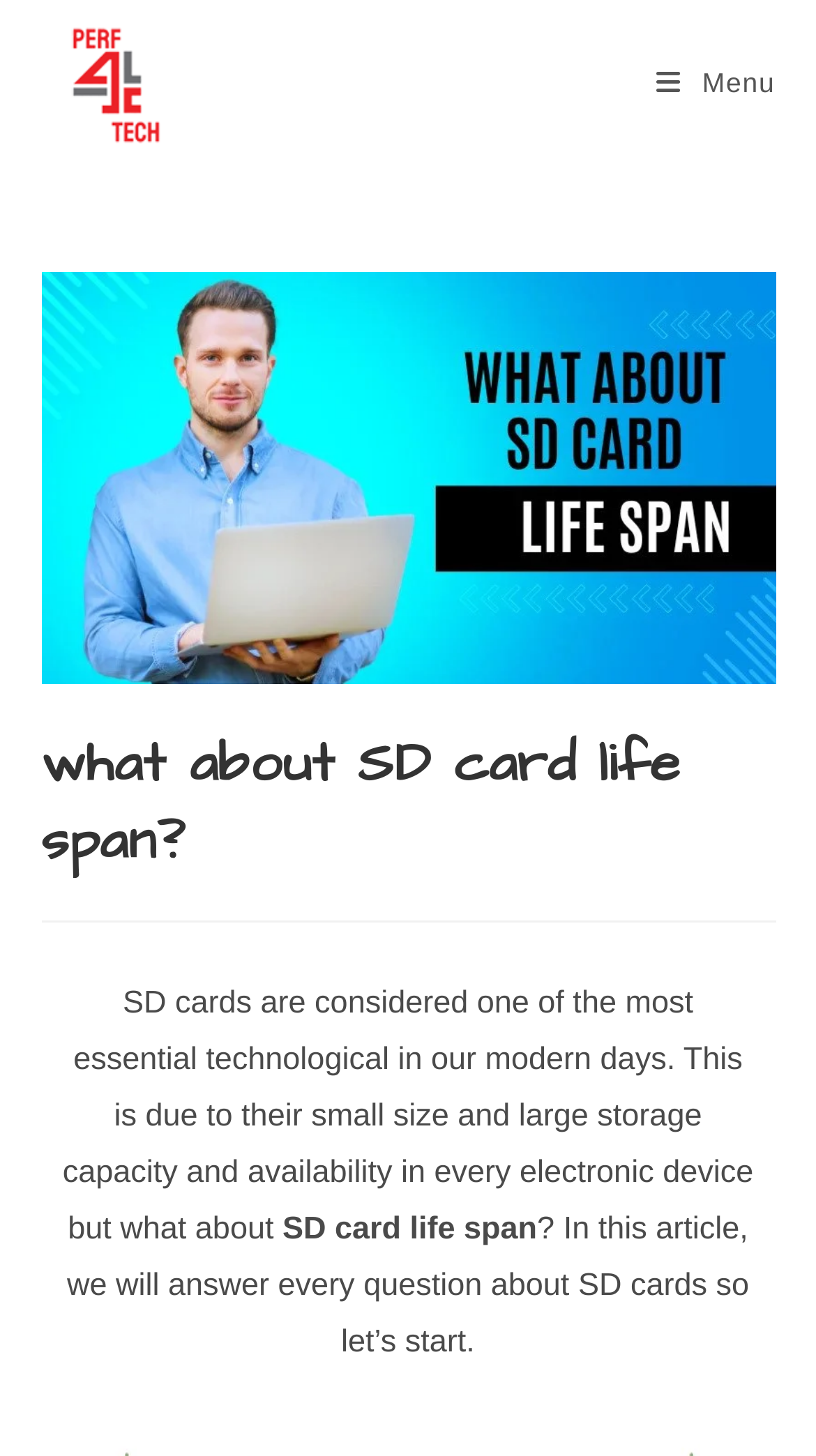Provide your answer to the question using just one word or phrase: What is the layout of the webpage?

Table layout